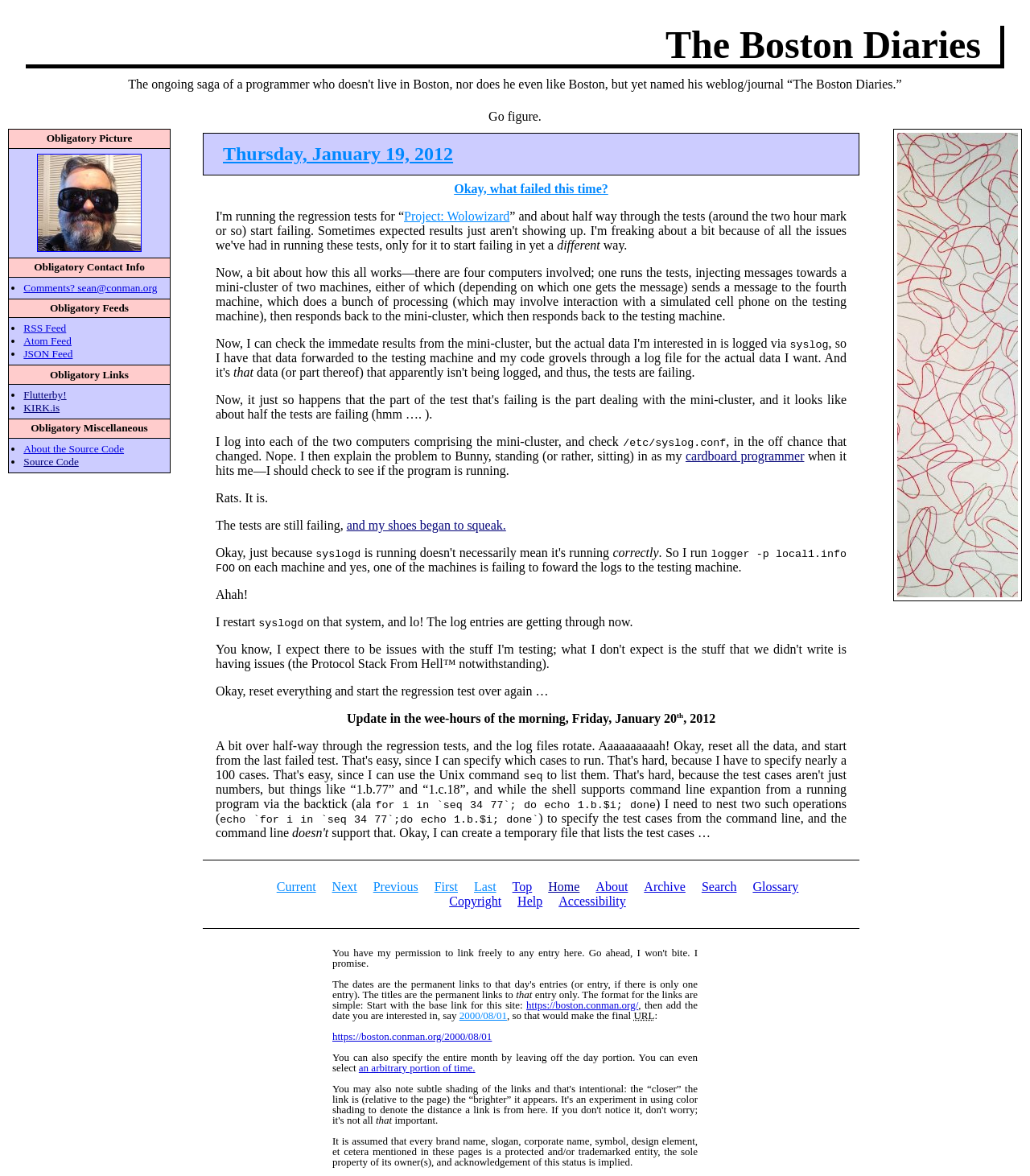Provide a brief response in the form of a single word or phrase:
What is the title of the blog post?

Okay, what failed this time?